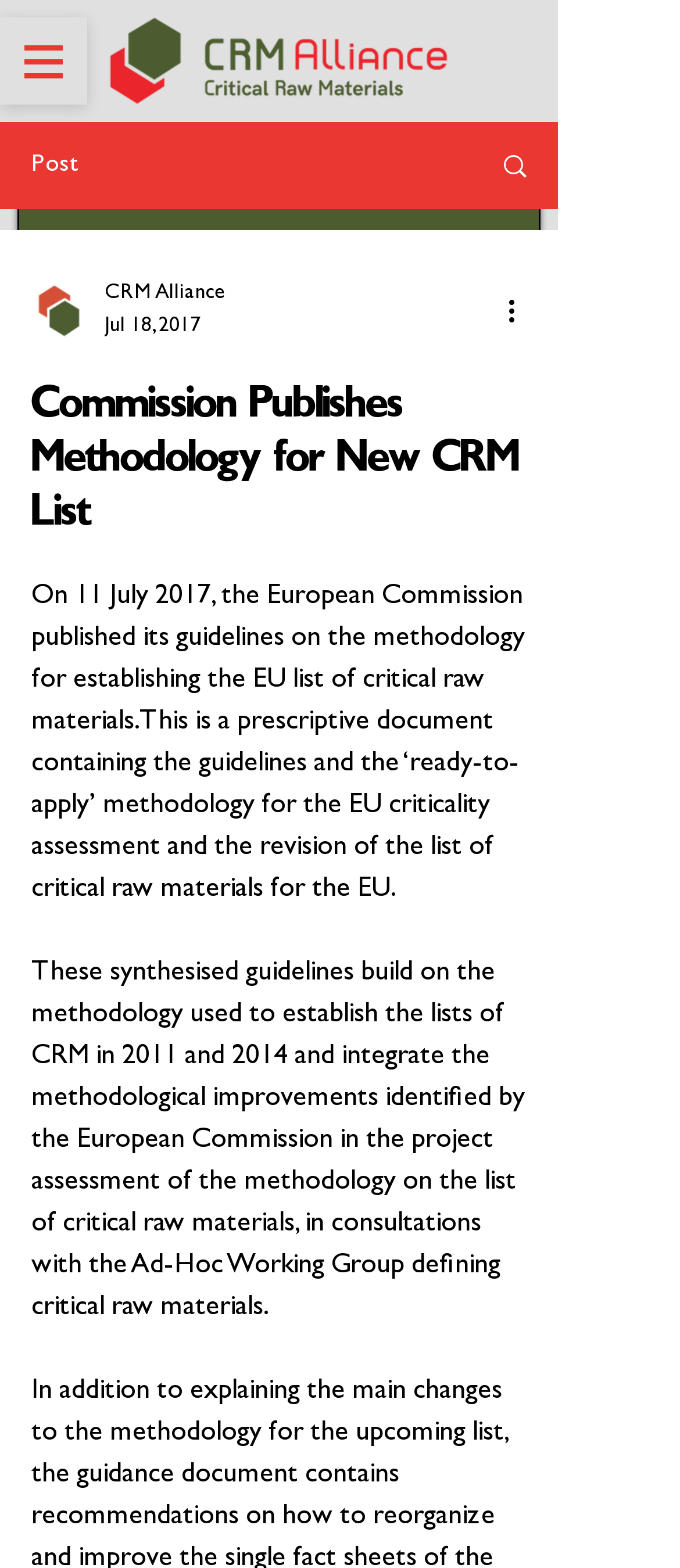From the webpage screenshot, predict the bounding box of the UI element that matches this description: "Search".

[0.695, 0.079, 0.818, 0.132]